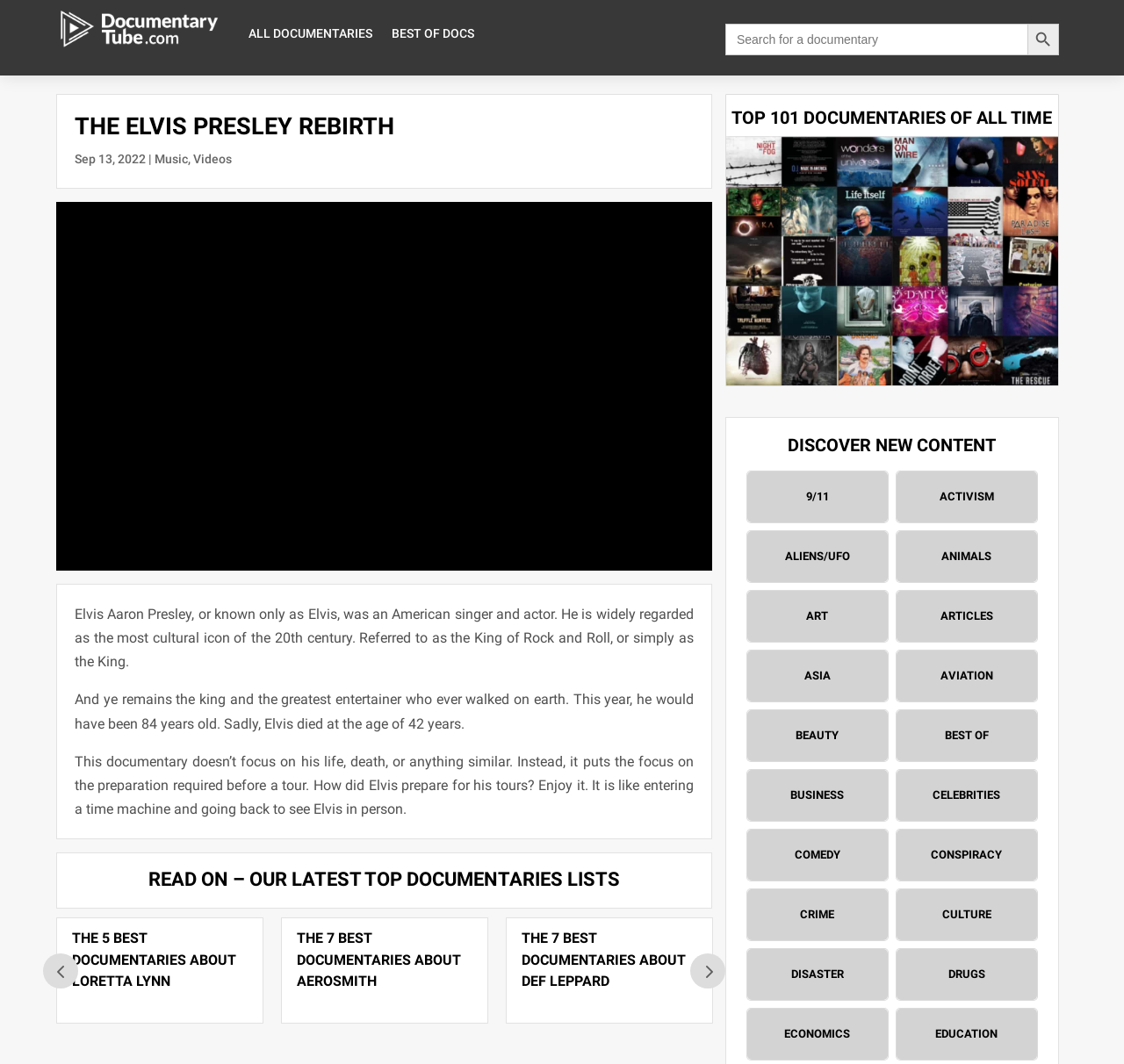Please provide a one-word or short phrase answer to the question:
What is the name of the singer mentioned?

Elvis